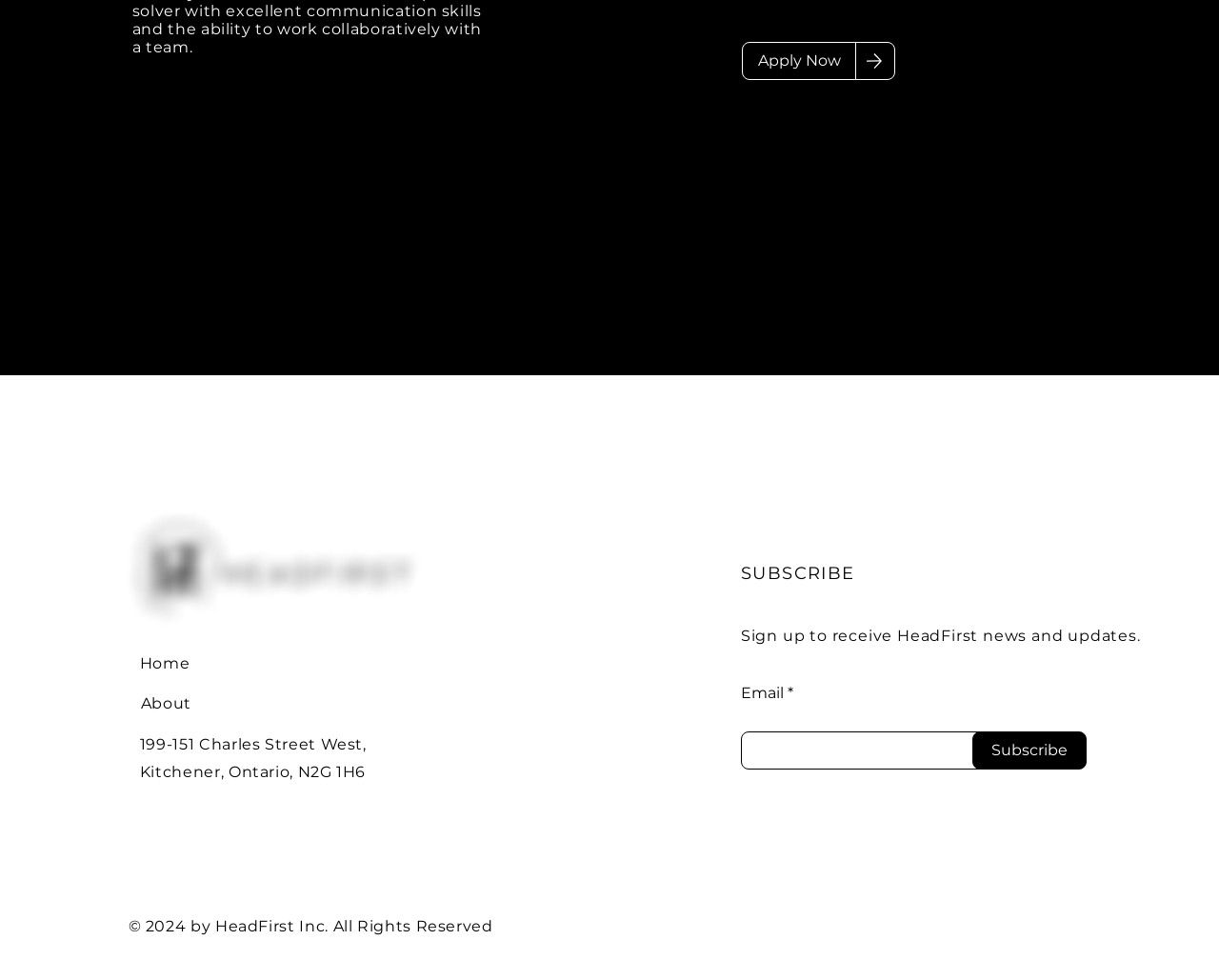Respond concisely with one word or phrase to the following query:
What is the purpose of the textbox?

To enter email address